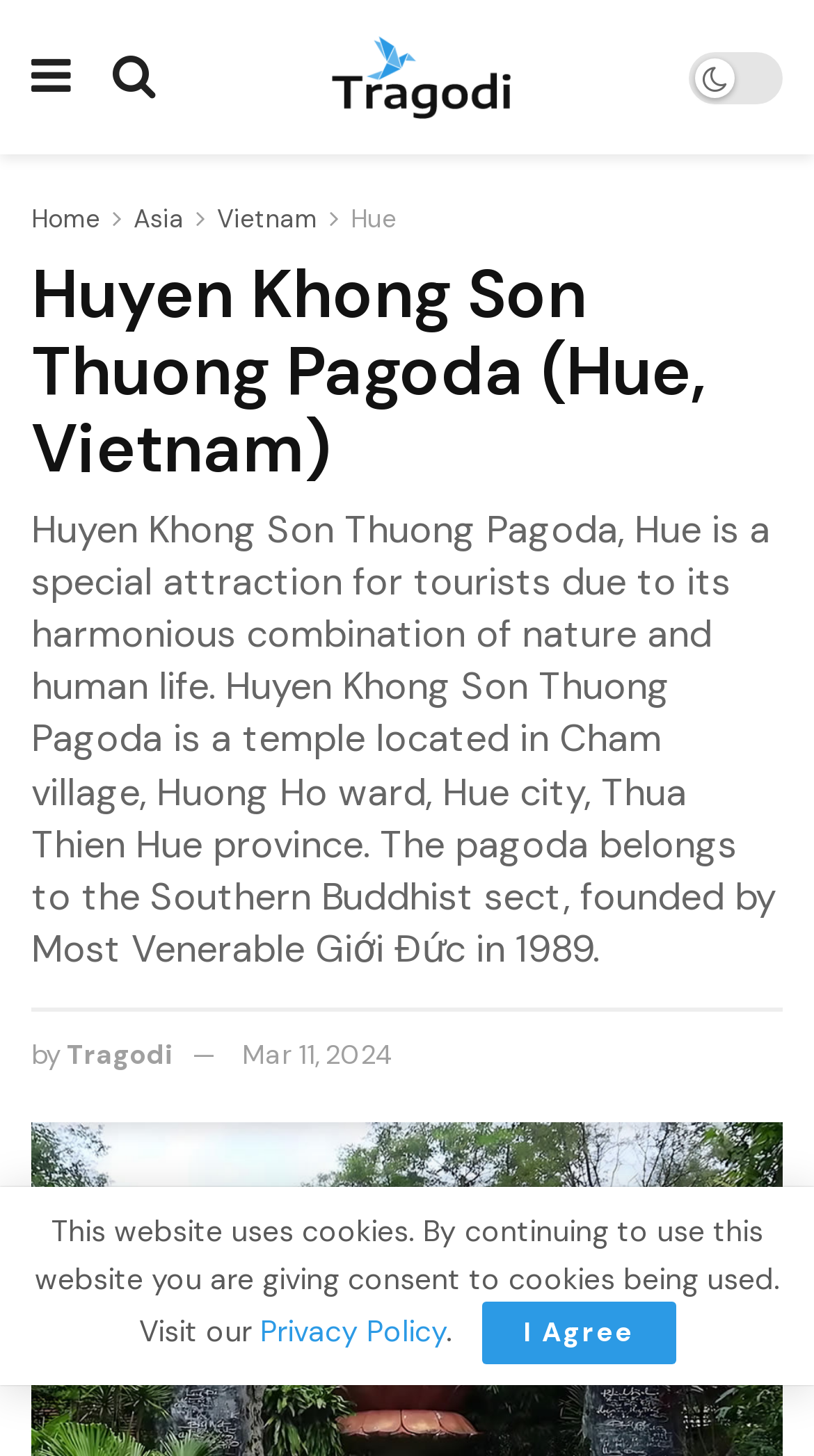Illustrate the webpage with a detailed description.

The webpage is about Huyen Khong Son Thuong Pagoda, a temple located in Hue, Vietnam. At the top left corner, there are three links: a Facebook icon, a Twitter icon, and a link to "Tragodi". Below these links, there is a navigation menu with links to "Home", "Asia", "Vietnam", and "Hue". 

To the right of the navigation menu, there is a large heading that displays the title of the pagoda, followed by a longer heading that provides a brief description of the pagoda. The description explains that the pagoda is a special attraction for tourists due to its harmonious combination of nature and human life, and provides information about its location and founding.

At the bottom of the page, there are two links: one to "Tragodi" and another to a date, "Mar 11, 2024". Below these links, there is a notice about the website's use of cookies, followed by a link to the "Privacy Policy" and an "I Agree" button.

There is one image on the page, which is a logo or icon for "Tragodi", located at the top right corner.